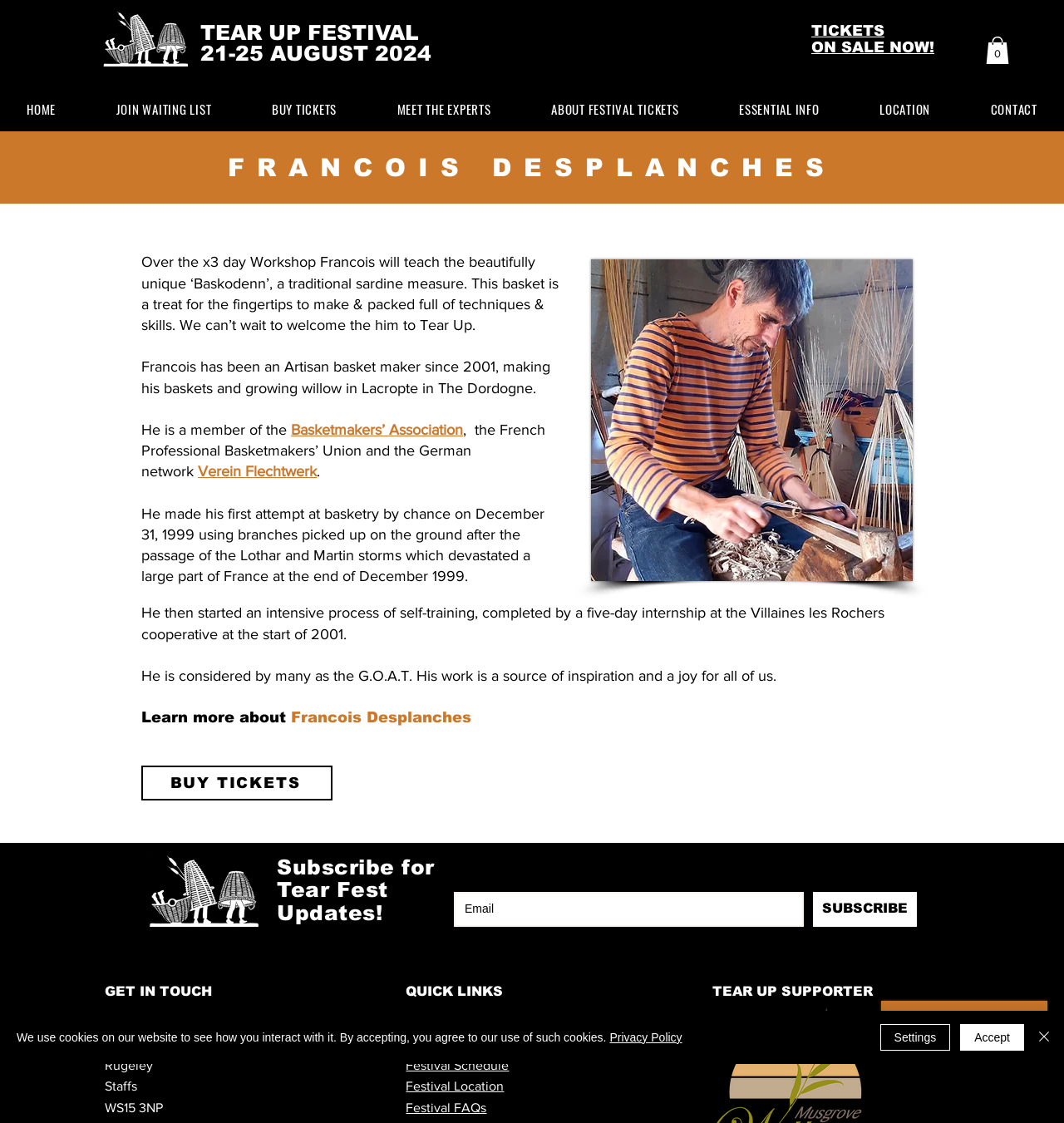Who is the tutor for the 'Baskodenn' workshop? Look at the image and give a one-word or short phrase answer.

Francois